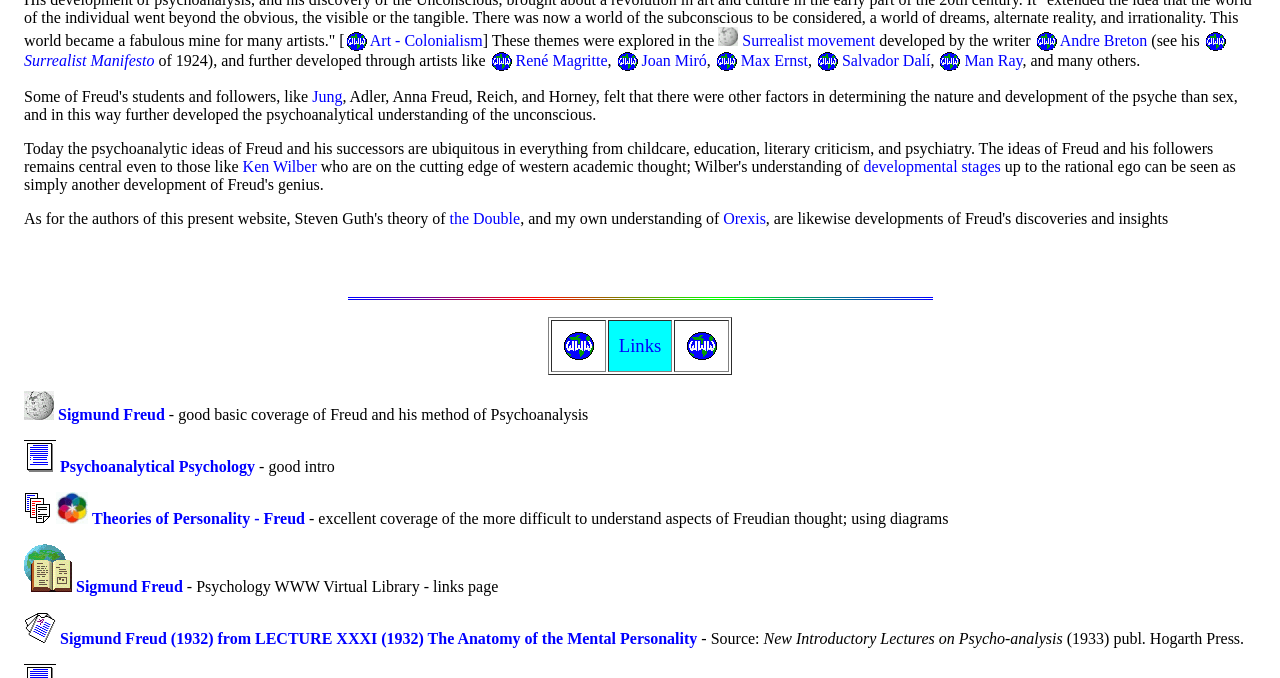Find the coordinates for the bounding box of the element with this description: "Orexis".

[0.565, 0.31, 0.598, 0.336]